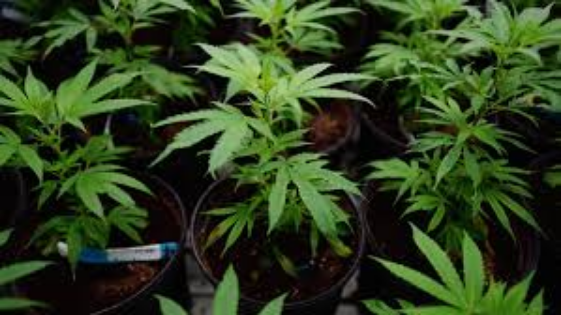Please give a one-word or short phrase response to the following question: 
What is the growth pattern of the cannabis plants?

Healthy